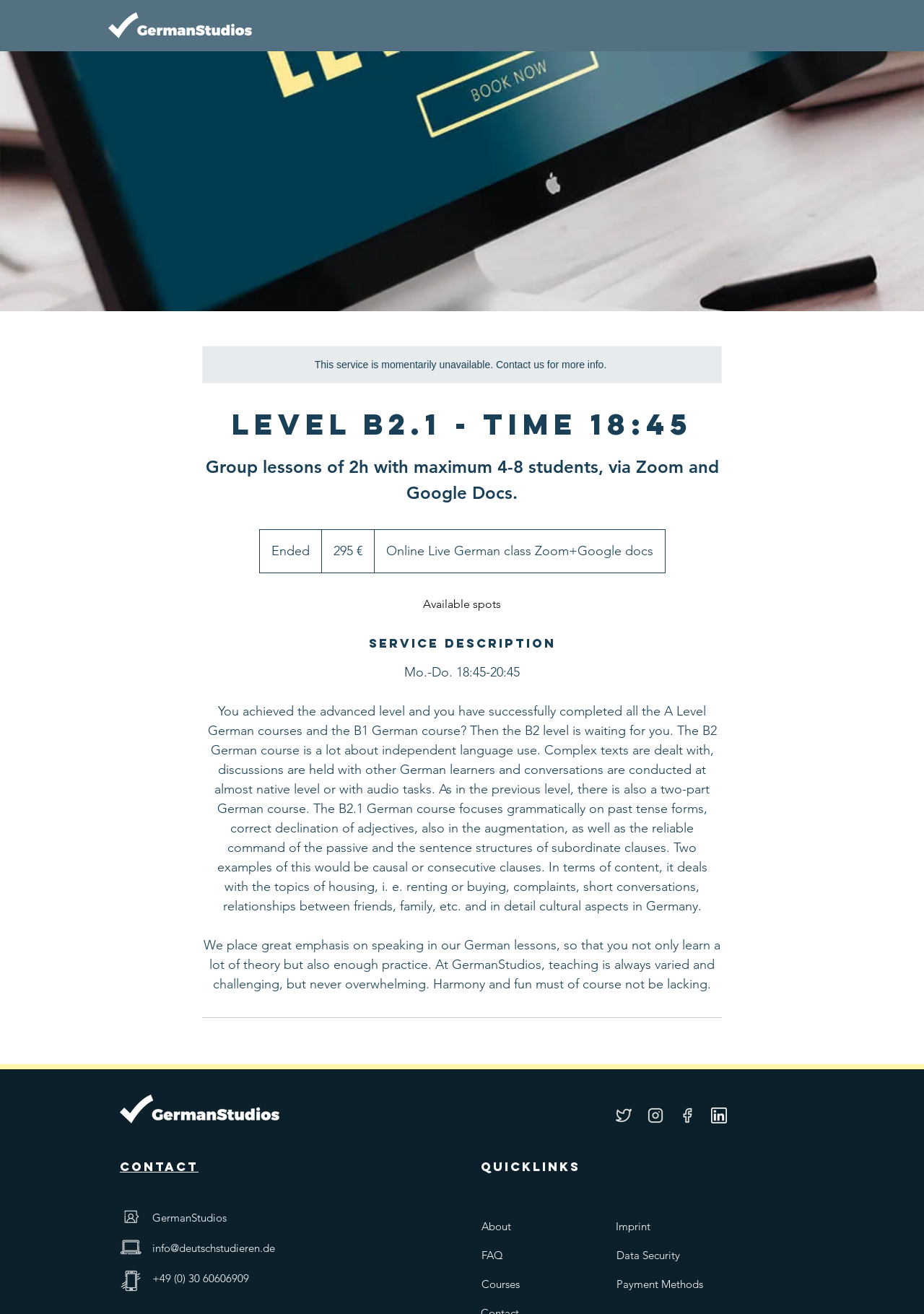Create a detailed summary of all the visual and textual information on the webpage.

This webpage appears to be a course description page for a German language course, specifically the B2 level. At the top of the page, there is a navigation menu labeled "Site" and a header that reads "Level B2.1 - Time 18:45 | GermanStudios". Below the header, there is a section that provides details about the course, including a status message indicating that the service is momentarily unavailable.

The course description section is divided into several parts. There is a heading that reads "Level B2.1 - Time 18:45", followed by a paragraph of text that describes the course content and objectives. Below this, there is a section that displays the course schedule, price, and available spots. Further down, there is a longer paragraph that provides more detailed information about the course, including the topics that will be covered and the language skills that will be developed.

On the right-hand side of the page, there is a section labeled "Contact" that provides contact information for GermanStudios, including an email address, phone number, and links to social media profiles. Below this, there is a section labeled "Quicklinks" that provides links to other pages on the website, such as "About", "FAQ", "Courses", and "Imprint".

There are several images on the page, including a logo for GermanStudios and icons for social media platforms. The page also includes several links to other pages or resources, including a link to a contact page and links to social media profiles. Overall, the page appears to be well-organized and easy to navigate, with clear headings and concise text that provides detailed information about the course.